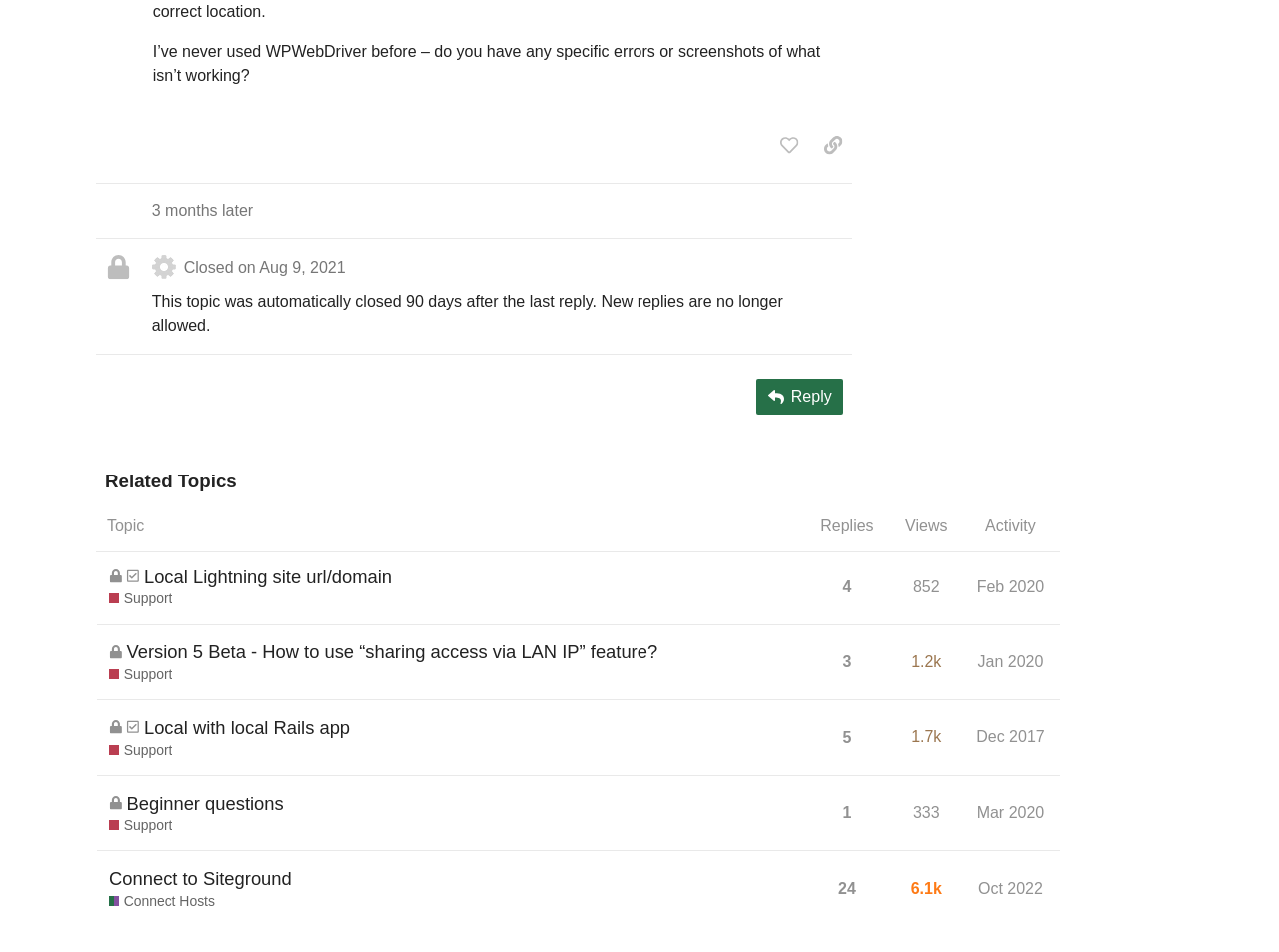Locate the bounding box of the UI element described by: "Feb 2020" in the given webpage screenshot.

[0.76, 0.592, 0.82, 0.641]